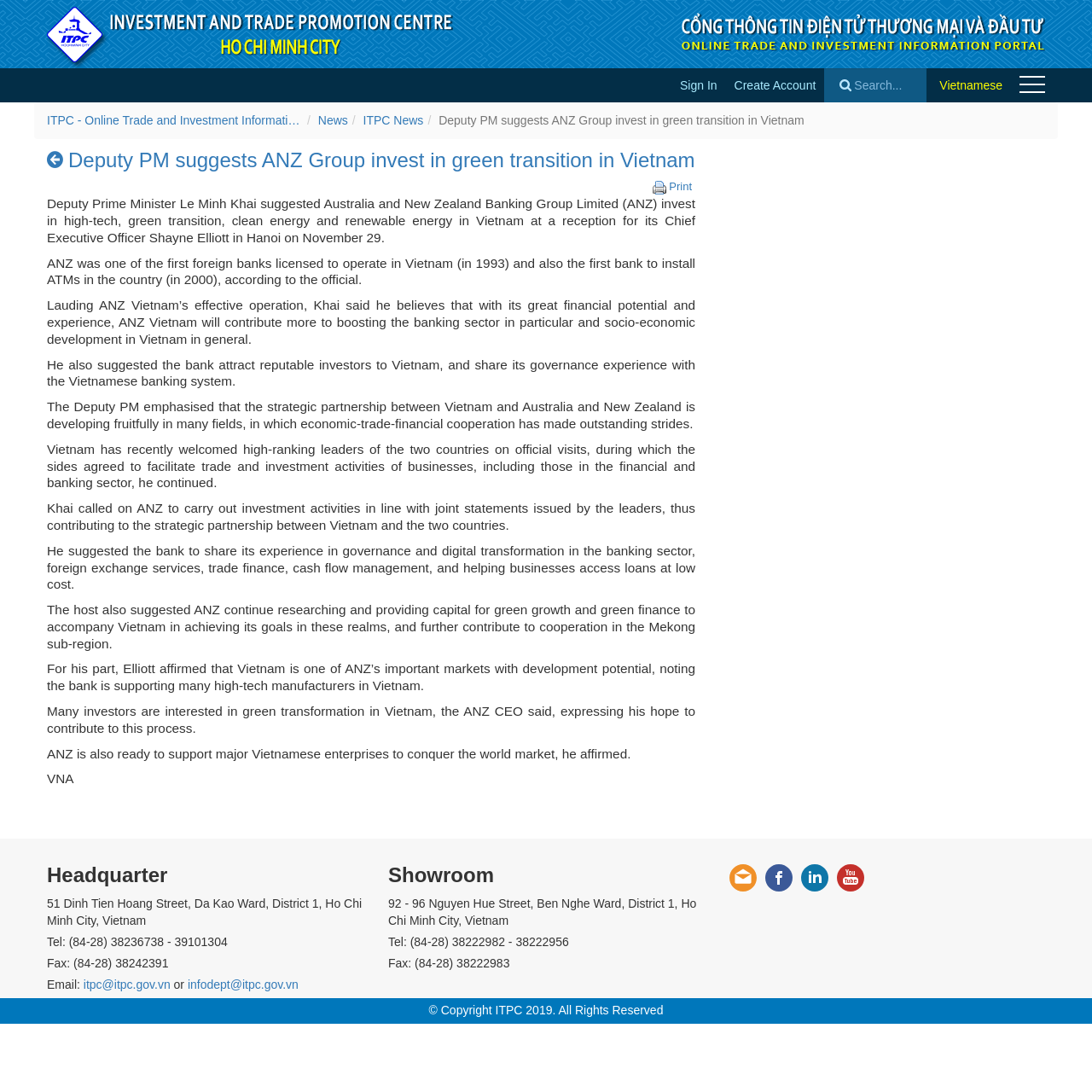Pinpoint the bounding box coordinates of the element you need to click to execute the following instruction: "Sign In". The bounding box should be represented by four float numbers between 0 and 1, in the format [left, top, right, bottom].

[0.615, 0.062, 0.665, 0.094]